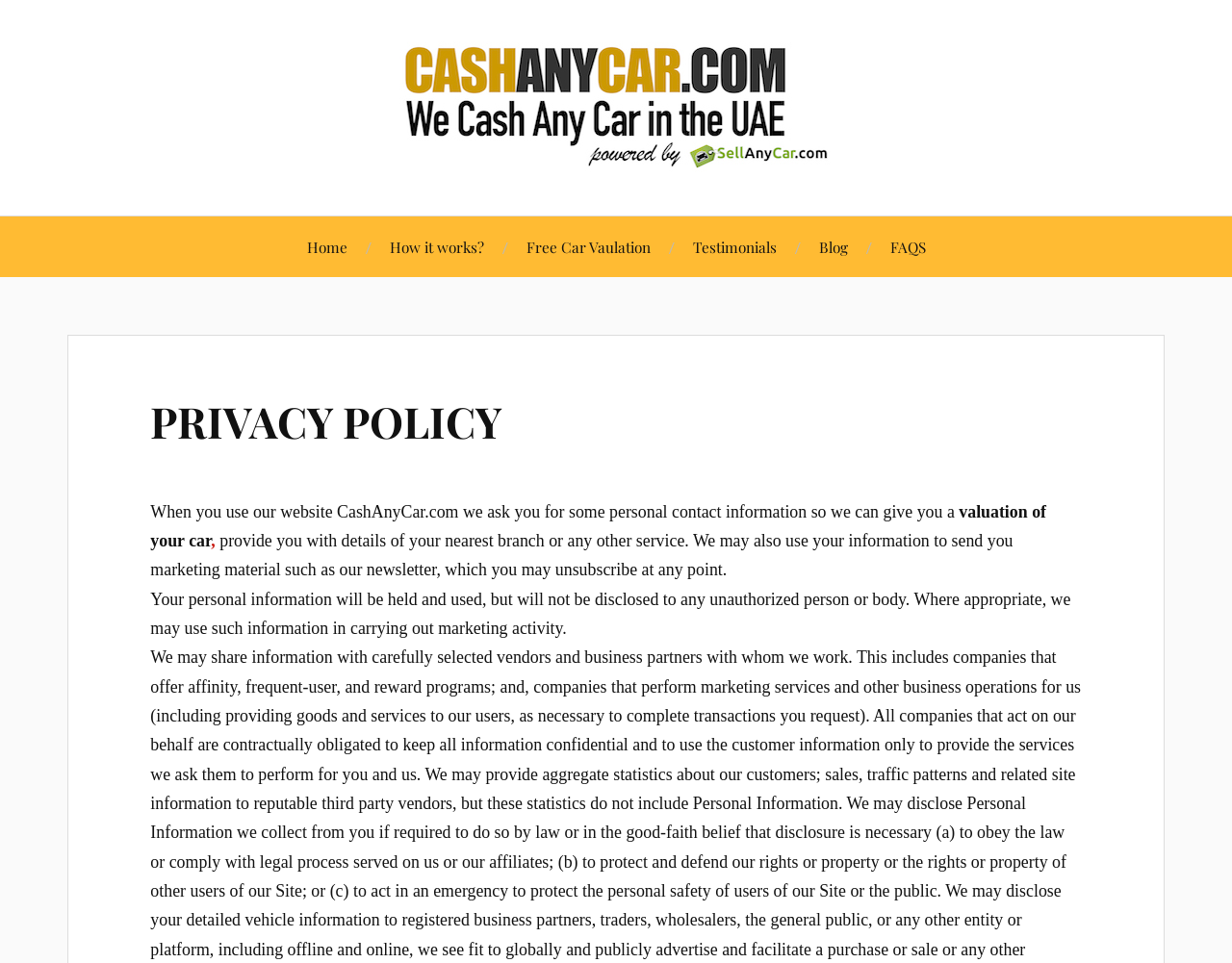Give a concise answer of one word or phrase to the question: 
How many navigation links are available?

7